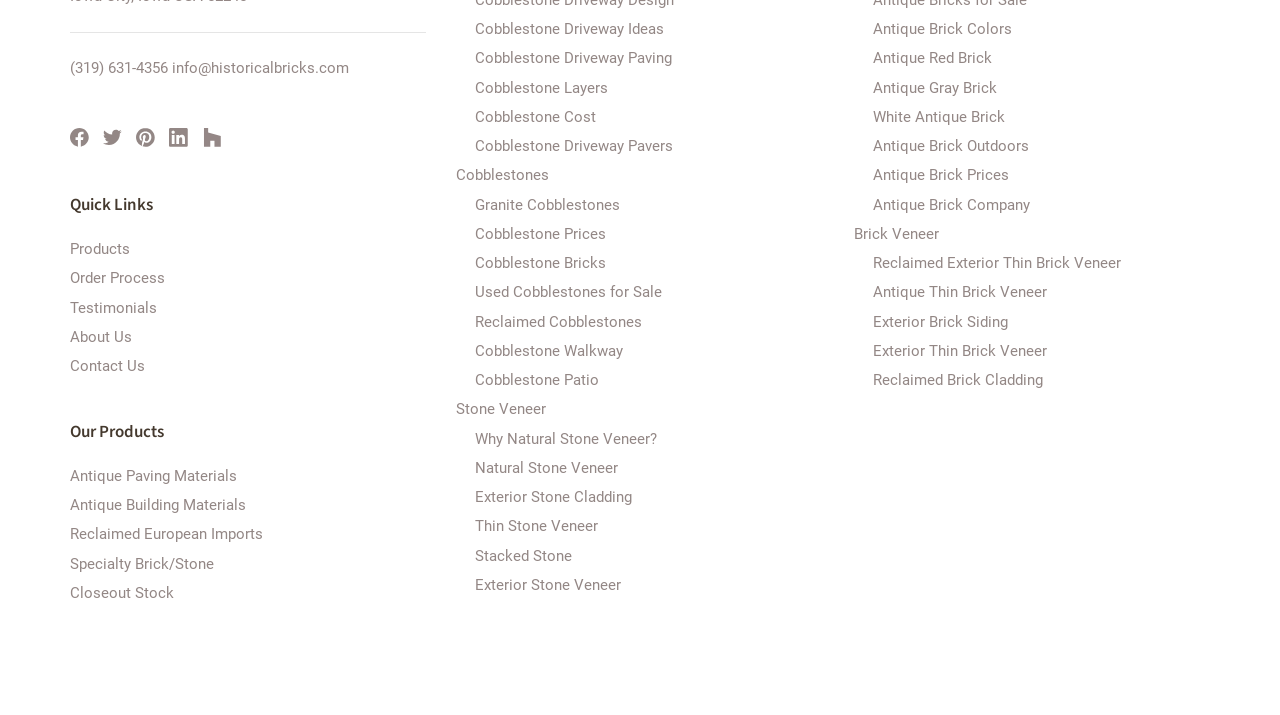What social media platforms are linked?
Please provide a detailed and thorough answer to the question.

The social media platforms linked can be found in the top section of the webpage, where there are icons for Facebook, Twitter, Pinterest, LinkedIn, and Houzz.